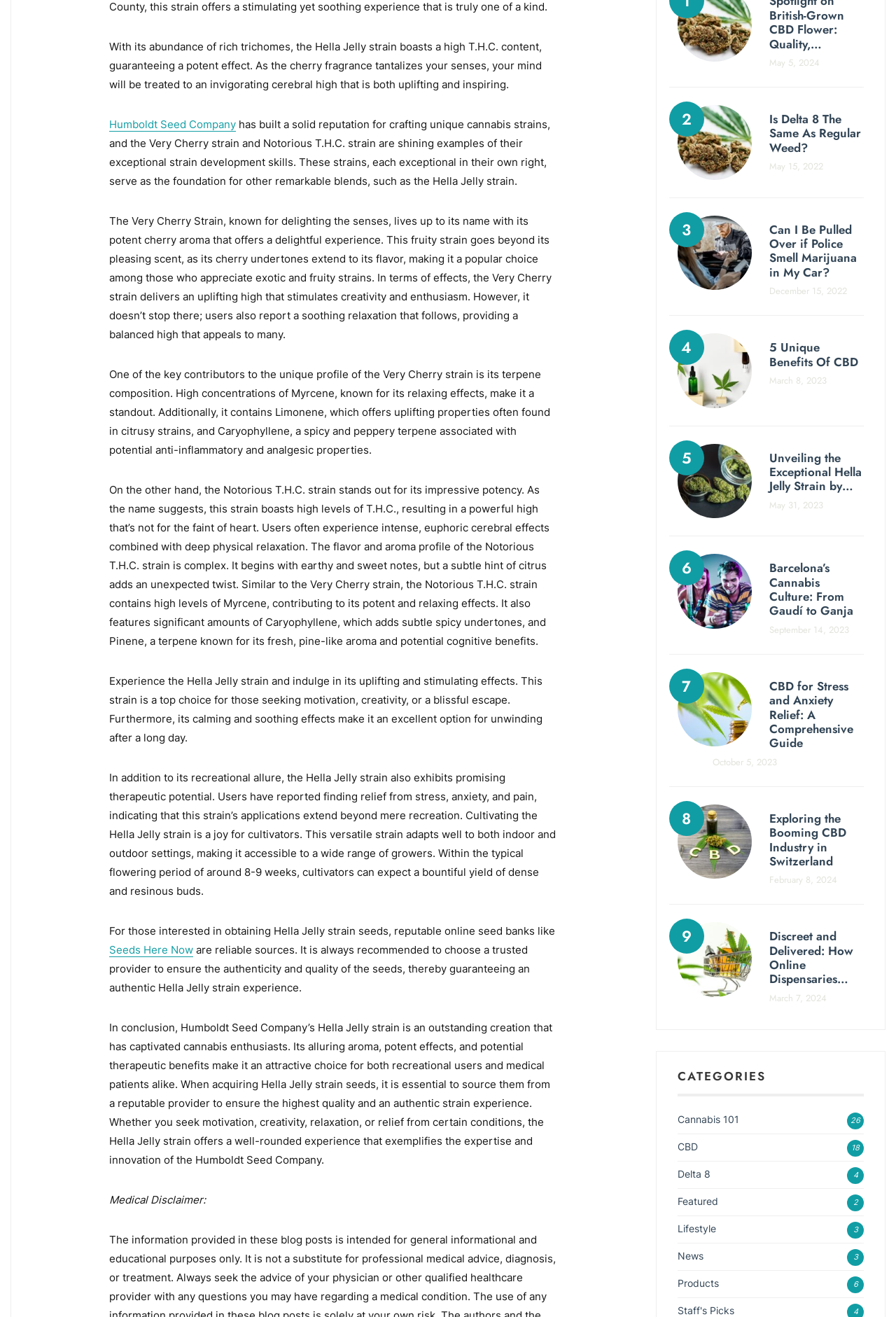Determine the bounding box coordinates for the clickable element to execute this instruction: "Read about the Very Cherry strain". Provide the coordinates as four float numbers between 0 and 1, i.e., [left, top, right, bottom].

[0.122, 0.163, 0.616, 0.259]